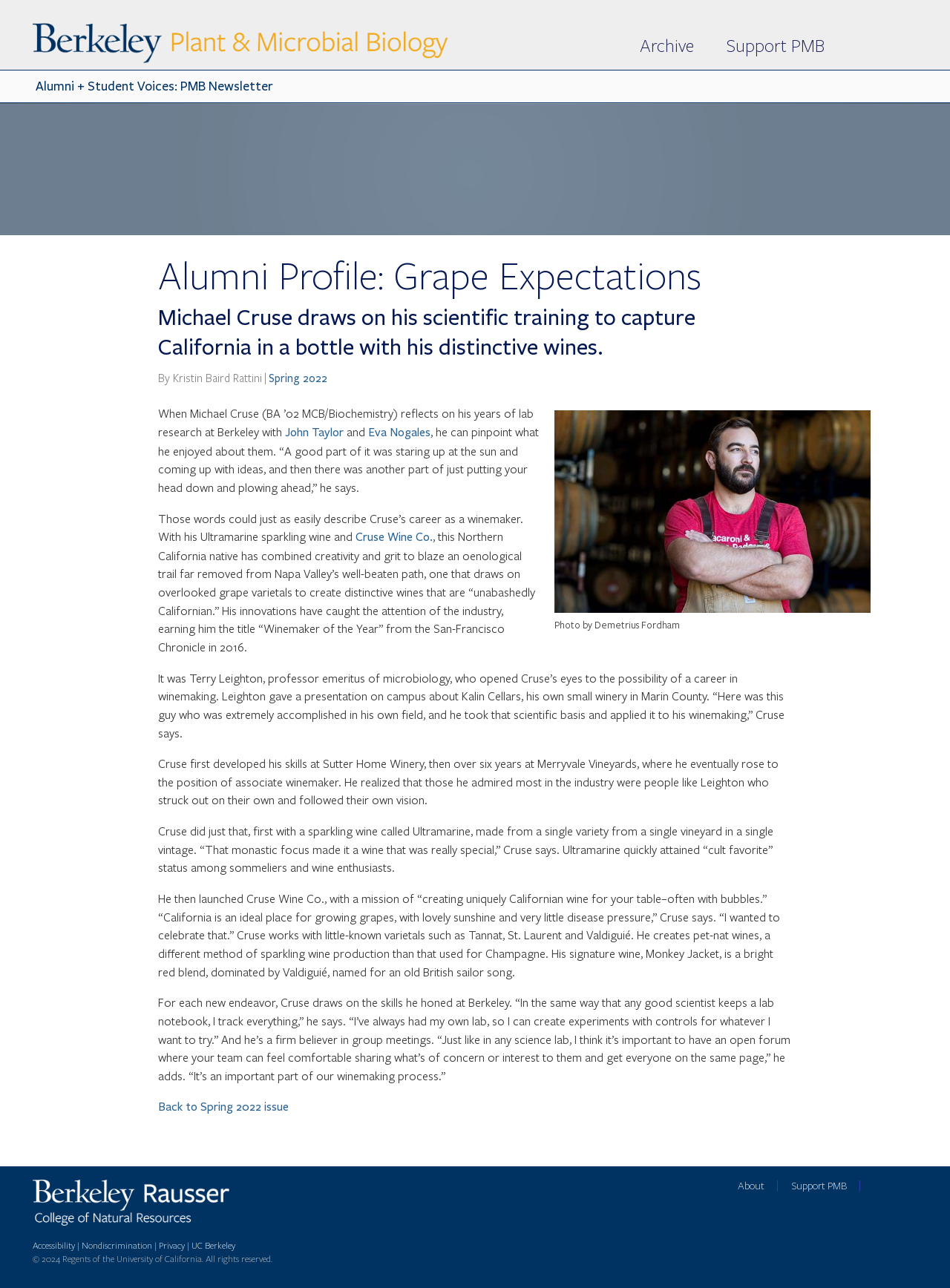Determine the bounding box coordinates for the UI element matching this description: "Cruse Wine Co.".

[0.374, 0.411, 0.456, 0.422]